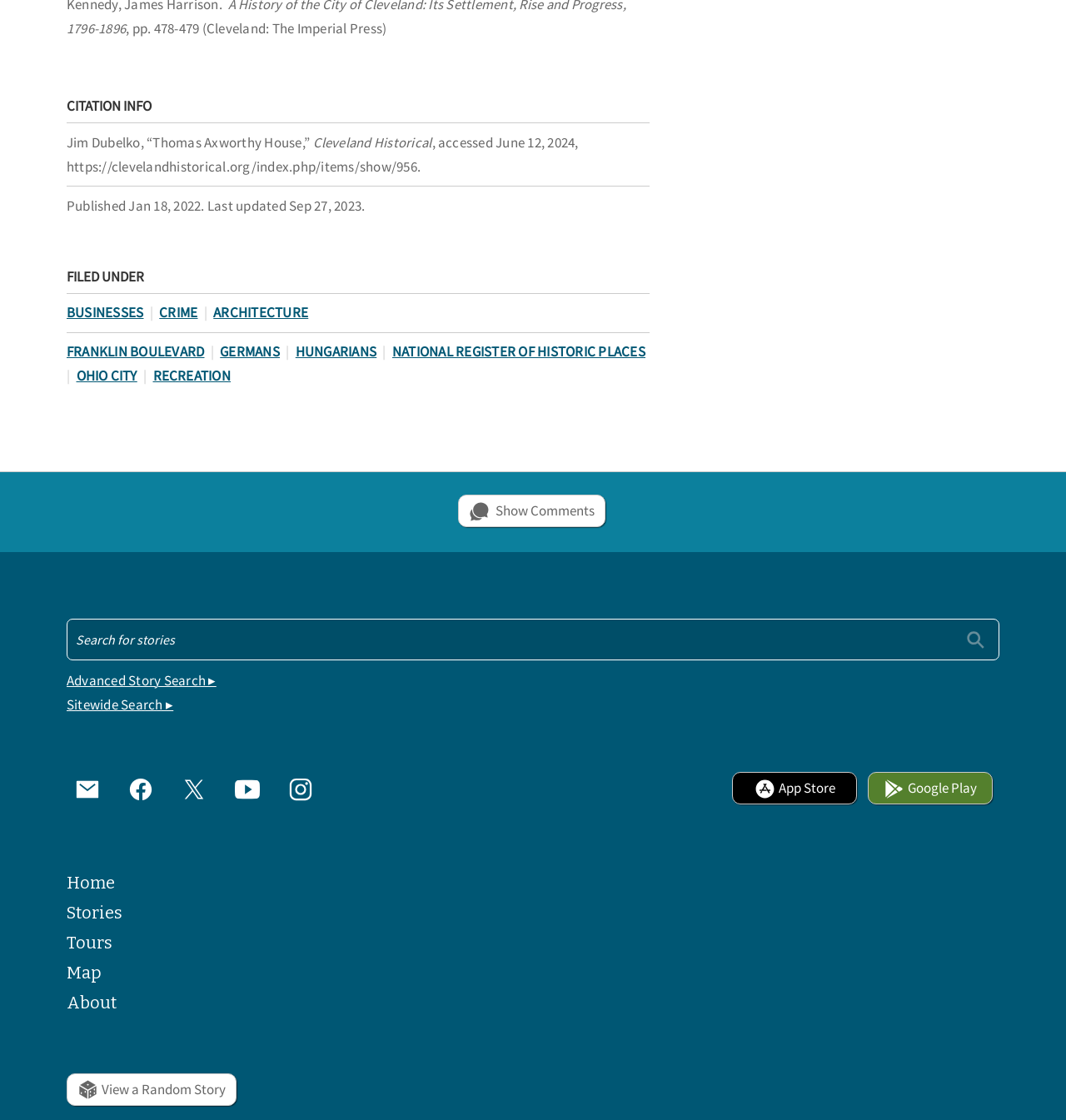What social media platforms are available?
Look at the image and provide a detailed response to the question.

The webpage provides links to various social media platforms, including Facebook, Twitter, YouTube, Instagram, and others, which suggests that the webpage is connected to these platforms and may share content or updates through them.